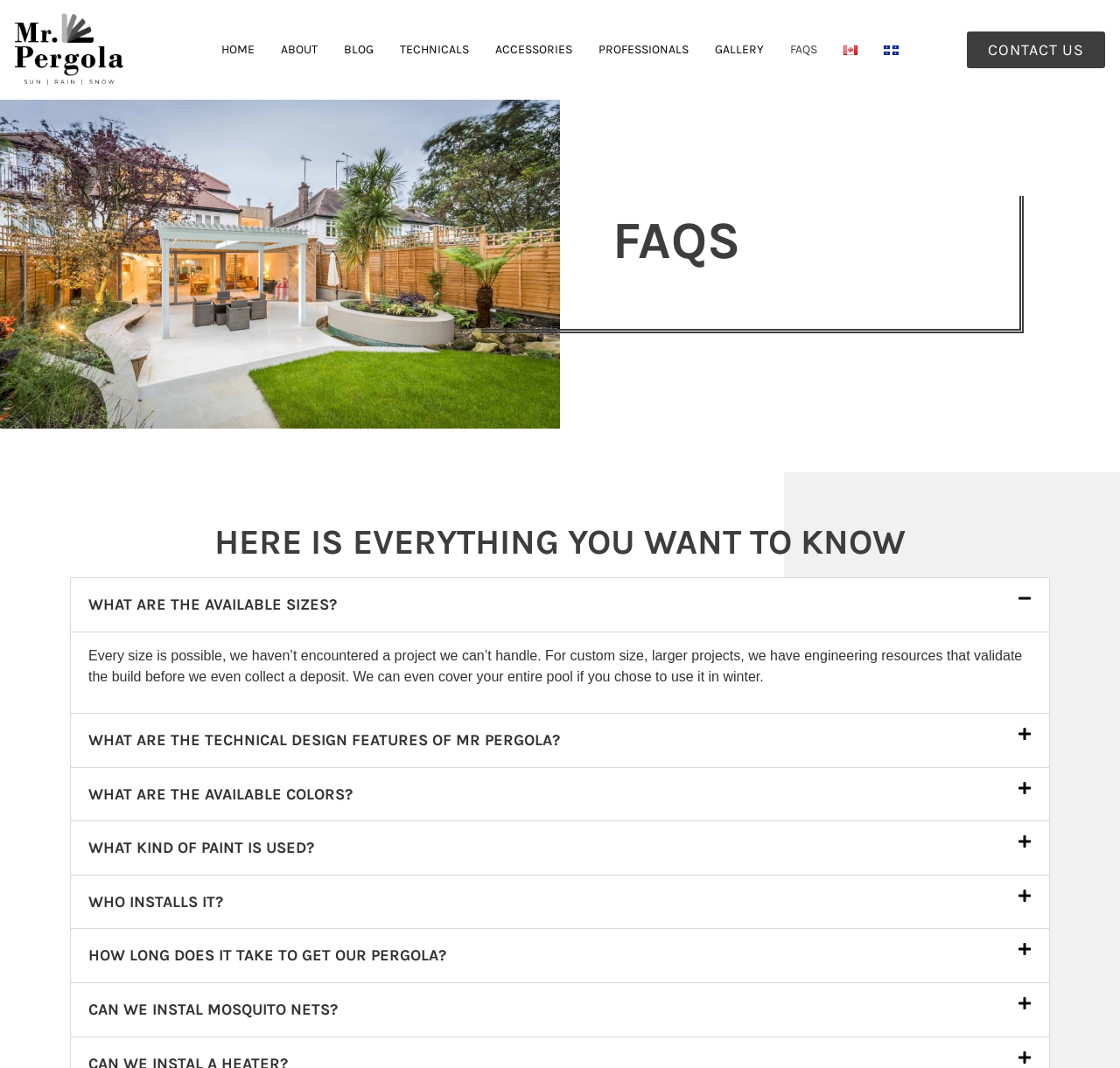How many FAQ questions are available?
From the details in the image, answer the question comprehensively.

I counted the number of buttons with FAQ questions, starting from 'WHAT ARE THE AVAILABLE SIZES?' to 'CAN WE INSTAL MOSQUITO NETS?'. There are 7 buttons in total.